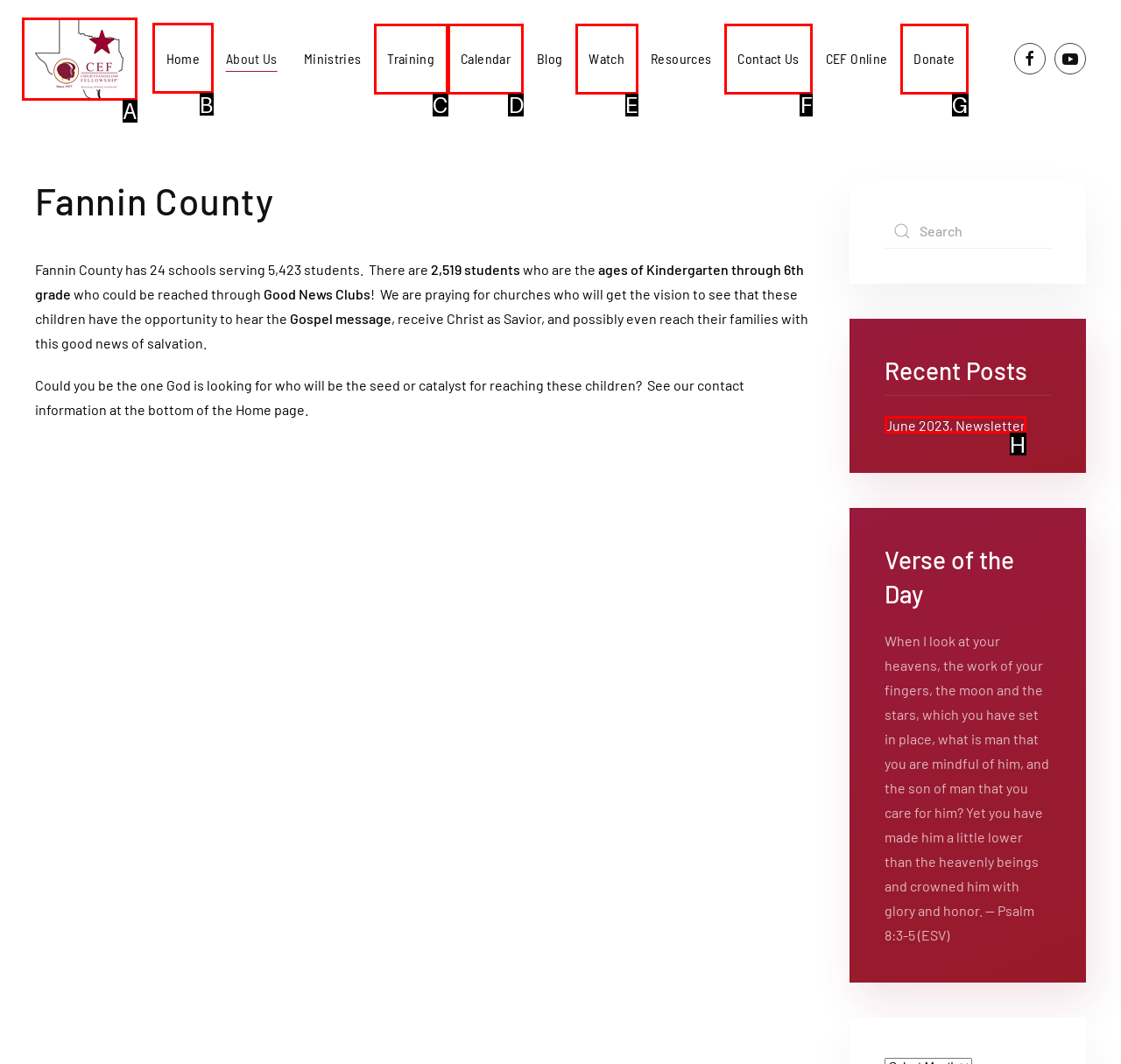To achieve the task: Click on the 'Home' link, which HTML element do you need to click?
Respond with the letter of the correct option from the given choices.

B